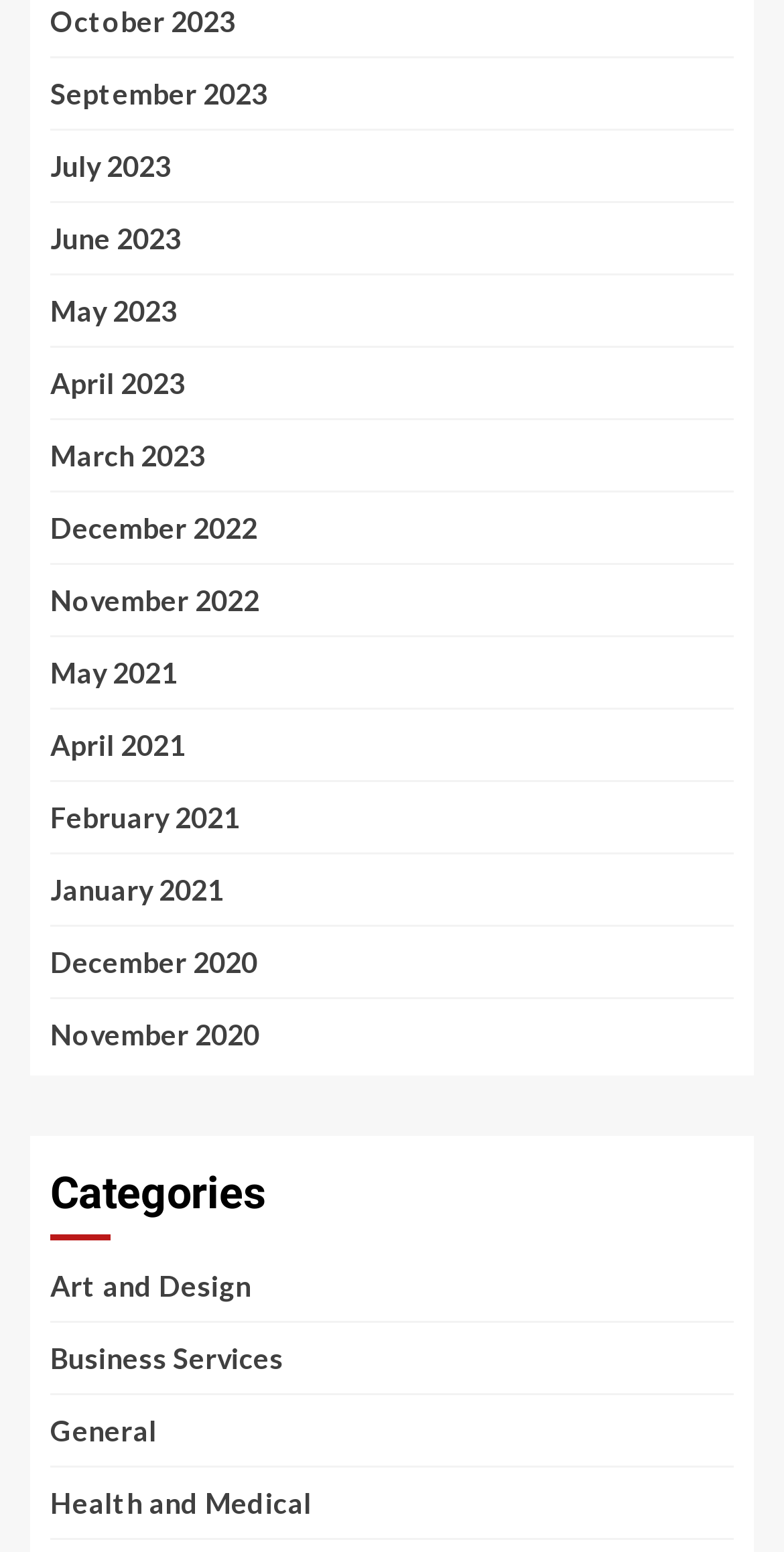Locate the bounding box coordinates of the region to be clicked to comply with the following instruction: "Browse Art and Design". The coordinates must be four float numbers between 0 and 1, in the form [left, top, right, bottom].

[0.064, 0.817, 0.321, 0.839]